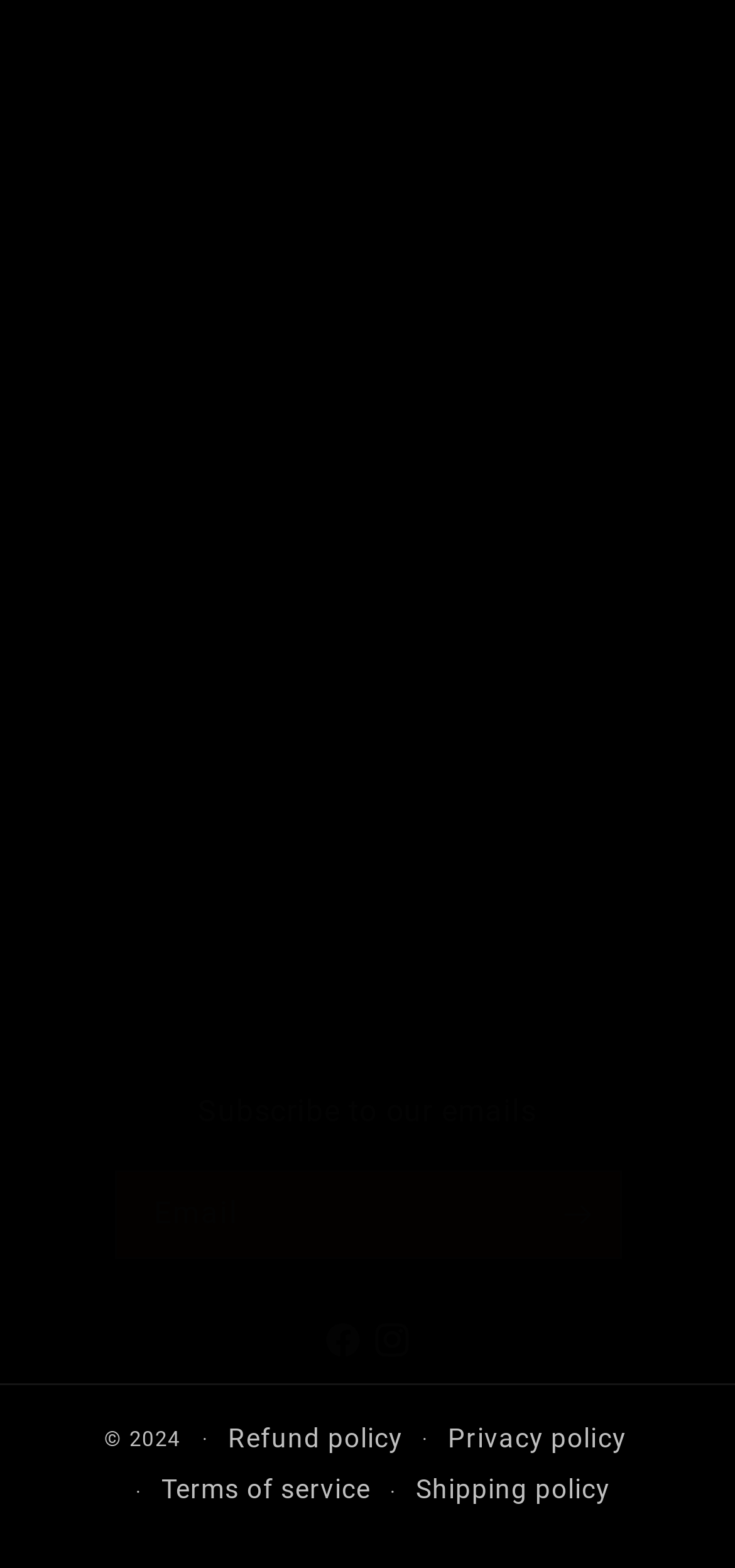What year is the copyright for?
Kindly offer a comprehensive and detailed response to the question.

I found the copyright year by looking at the StaticText element with the content '© 2024', which is located near the bottom of the page.